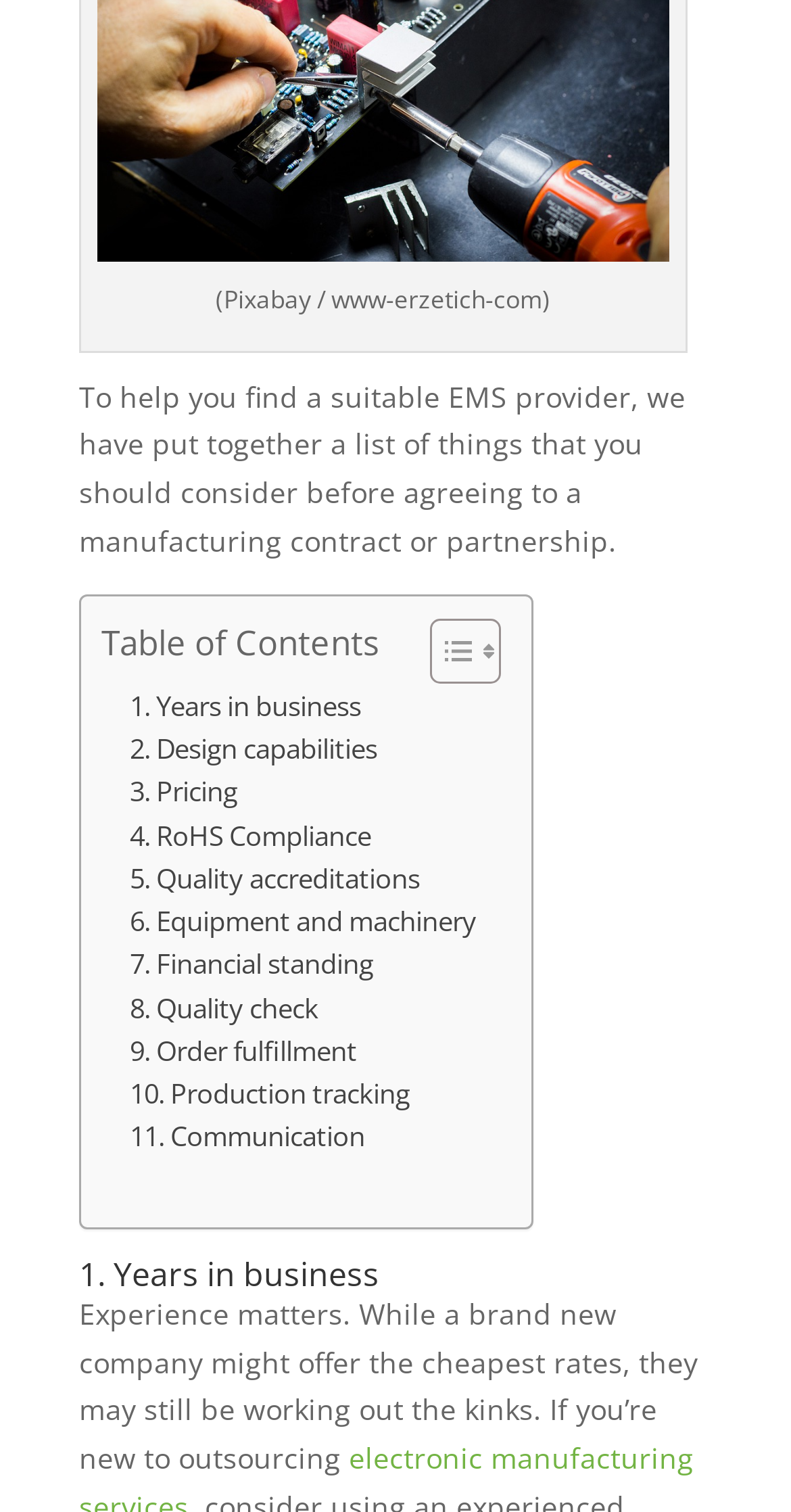Find the bounding box coordinates of the element to click in order to complete this instruction: "View 1. Years in business". The bounding box coordinates must be four float numbers between 0 and 1, denoted as [left, top, right, bottom].

[0.164, 0.453, 0.456, 0.482]